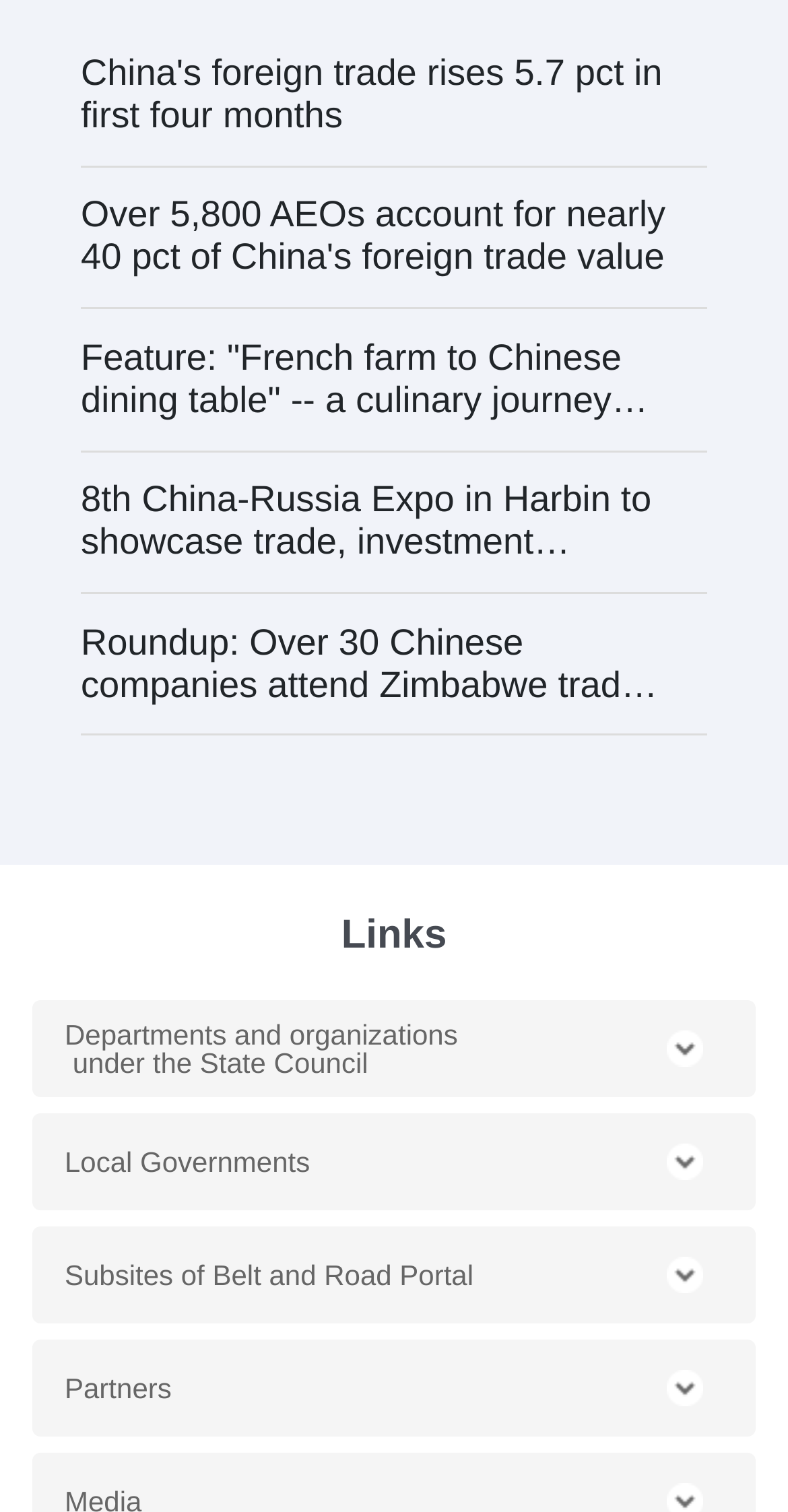Please locate the bounding box coordinates of the element that needs to be clicked to achieve the following instruction: "Check links". The coordinates should be four float numbers between 0 and 1, i.e., [left, top, right, bottom].

[0.041, 0.604, 0.959, 0.636]